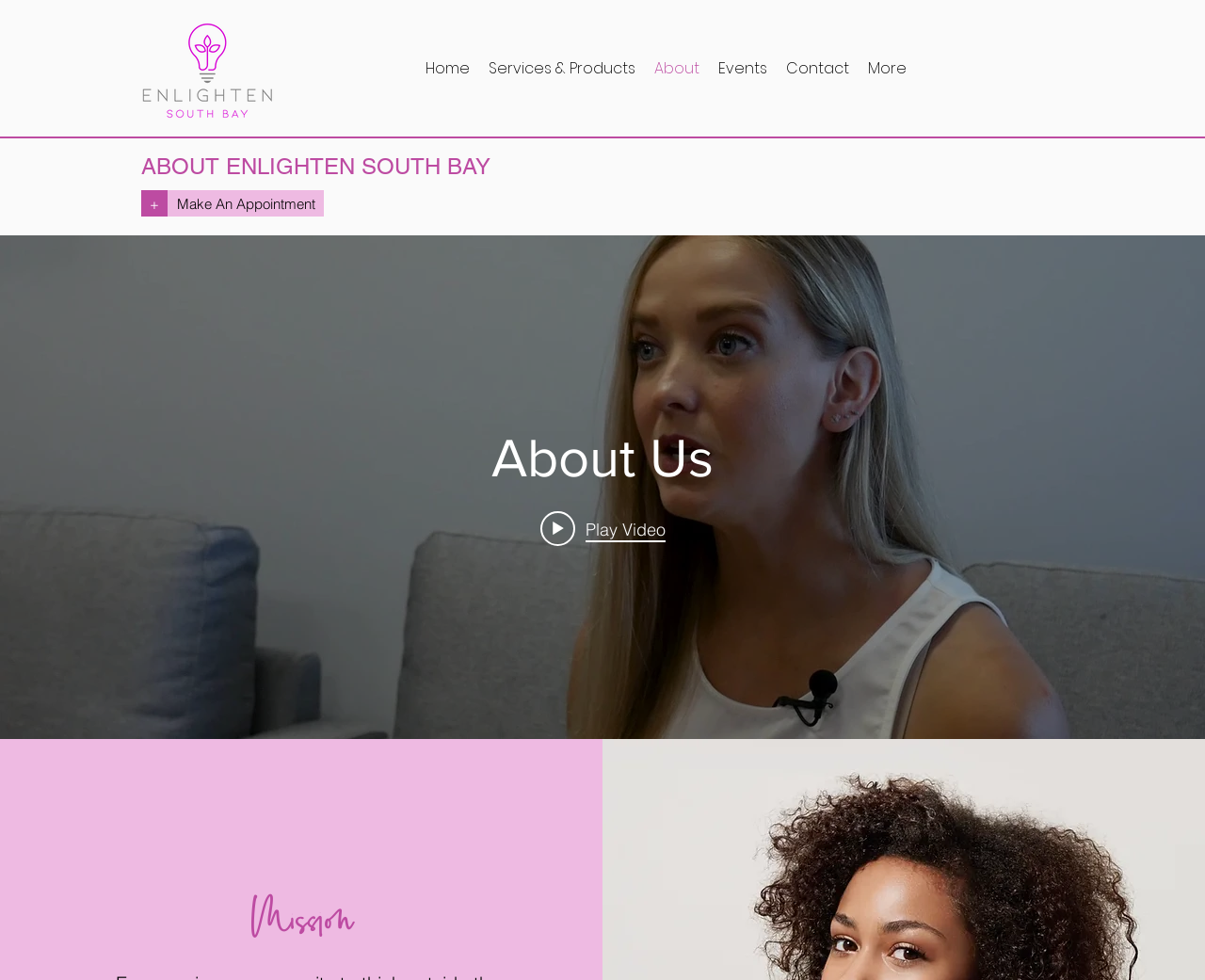Identify the bounding box coordinates of the element that should be clicked to fulfill this task: "Watch the 'About Us' video". The coordinates should be provided as four float numbers between 0 and 1, i.e., [left, top, right, bottom].

[0.448, 0.52, 0.552, 0.559]